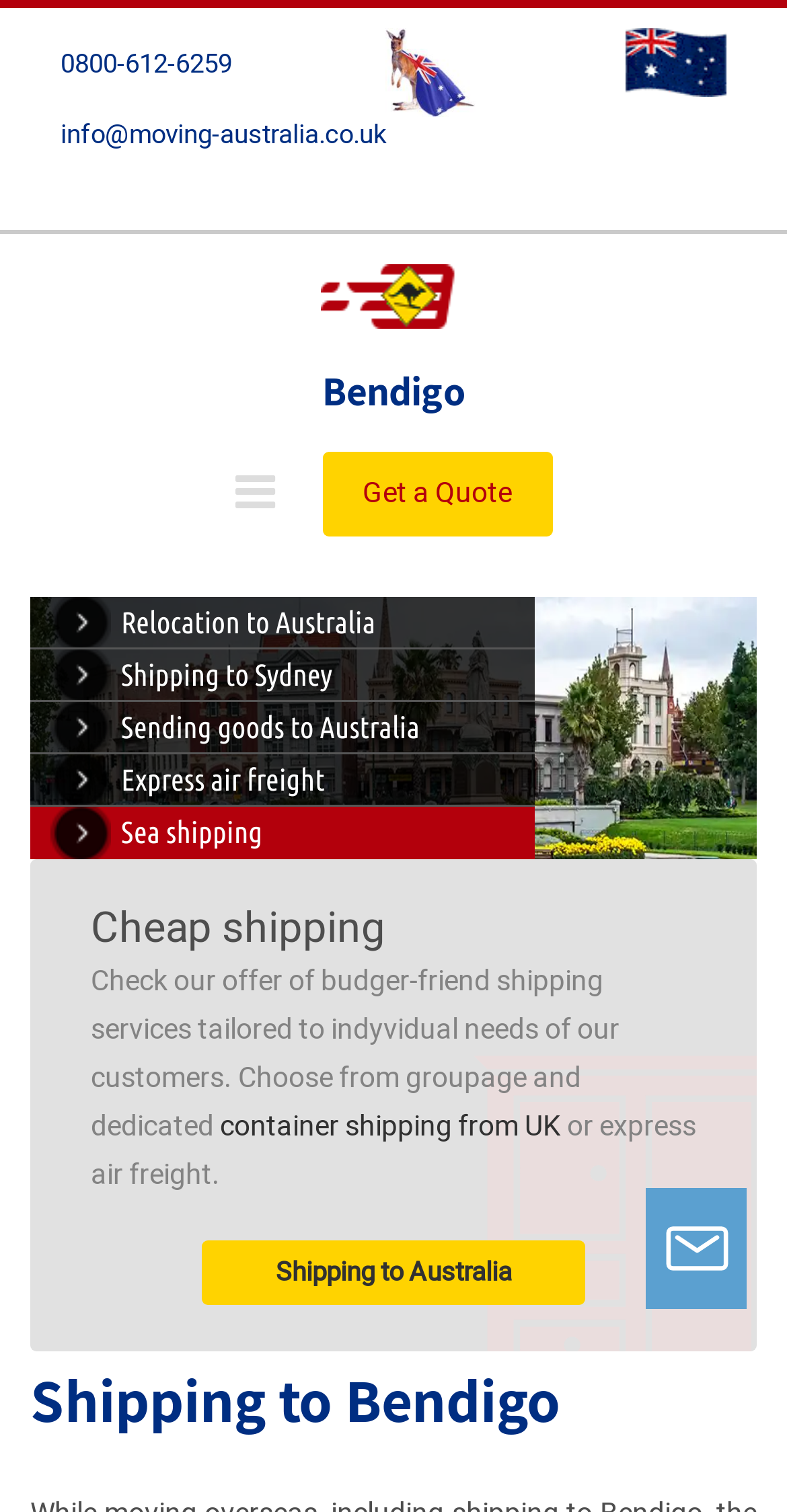Utilize the information from the image to answer the question in detail:
What is the city being shipped to?

I found the city being shipped to by looking at the static text on the webpage, and I saw a text 'Bendigo' which is likely the city being shipped to.